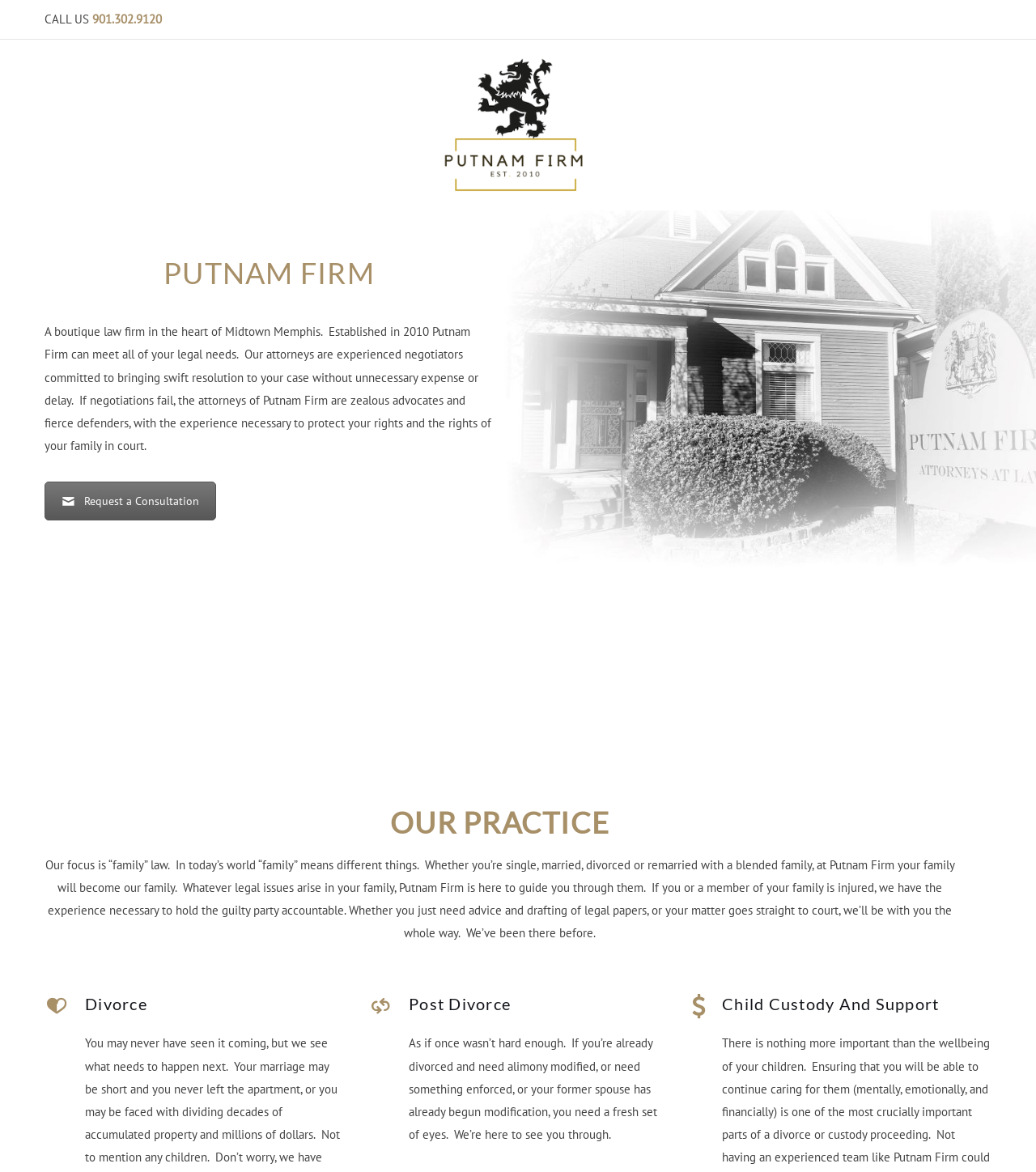Use a single word or phrase to respond to the question:
What is the name of the law firm?

Putnam Firm